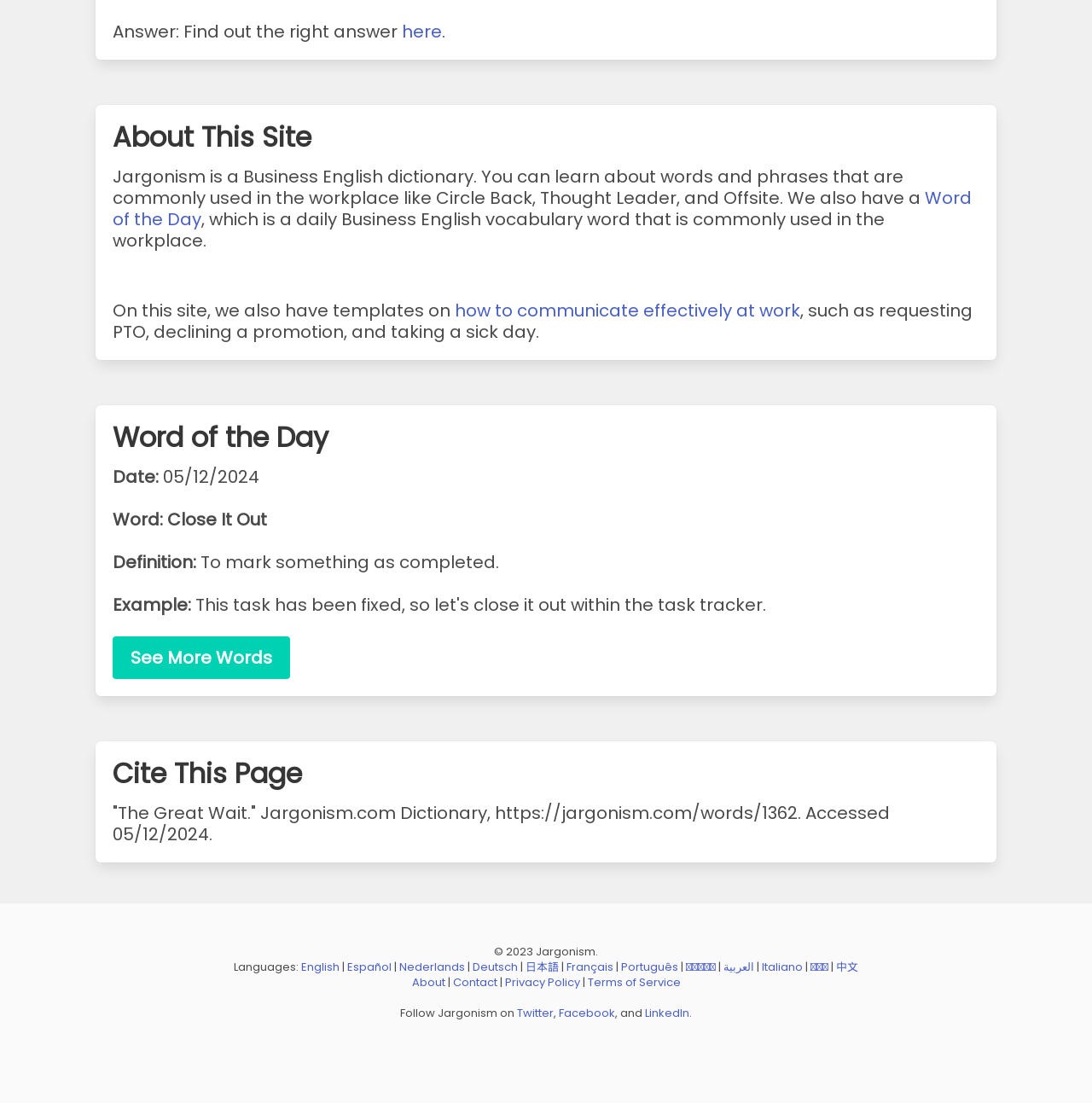Find the bounding box coordinates of the clickable region needed to perform the following instruction: "Click on the 'Word of the Day' link". The coordinates should be provided as four float numbers between 0 and 1, i.e., [left, top, right, bottom].

[0.103, 0.169, 0.89, 0.21]